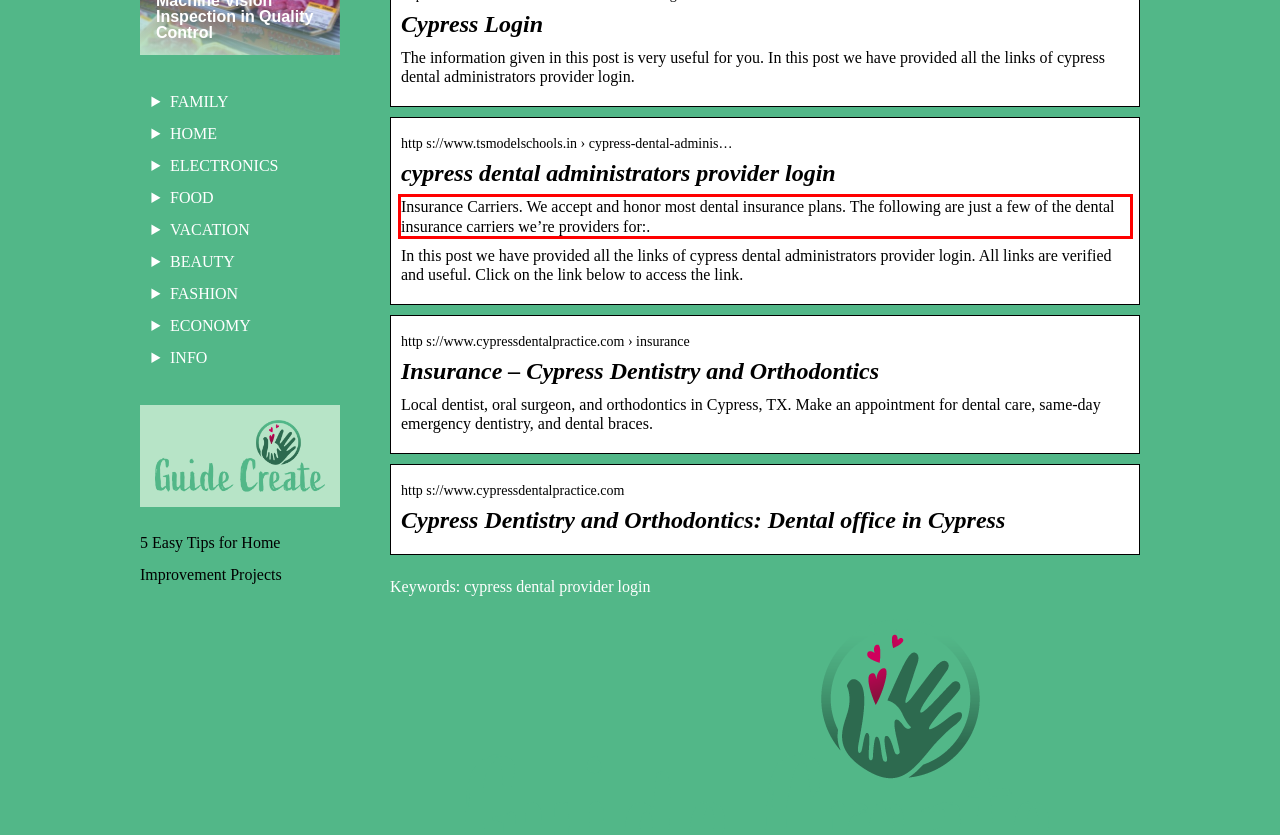Within the screenshot of the webpage, locate the red bounding box and use OCR to identify and provide the text content inside it.

Insurance Carriers. We accept and honor most dental insurance plans. The following are just a few of the dental insurance carriers we’re providers for:.